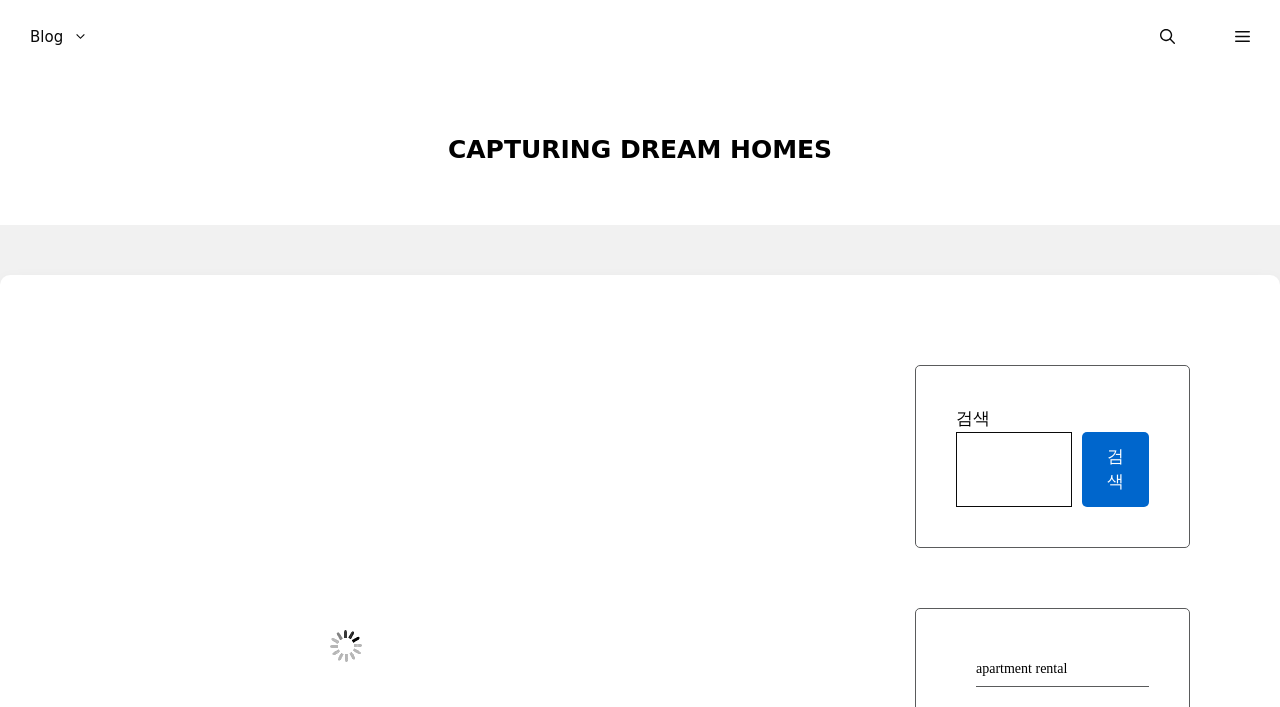Find the bounding box coordinates for the HTML element described in this sentence: "Blog". Provide the coordinates as four float numbers between 0 and 1, in the format [left, top, right, bottom].

[0.0, 0.0, 0.092, 0.106]